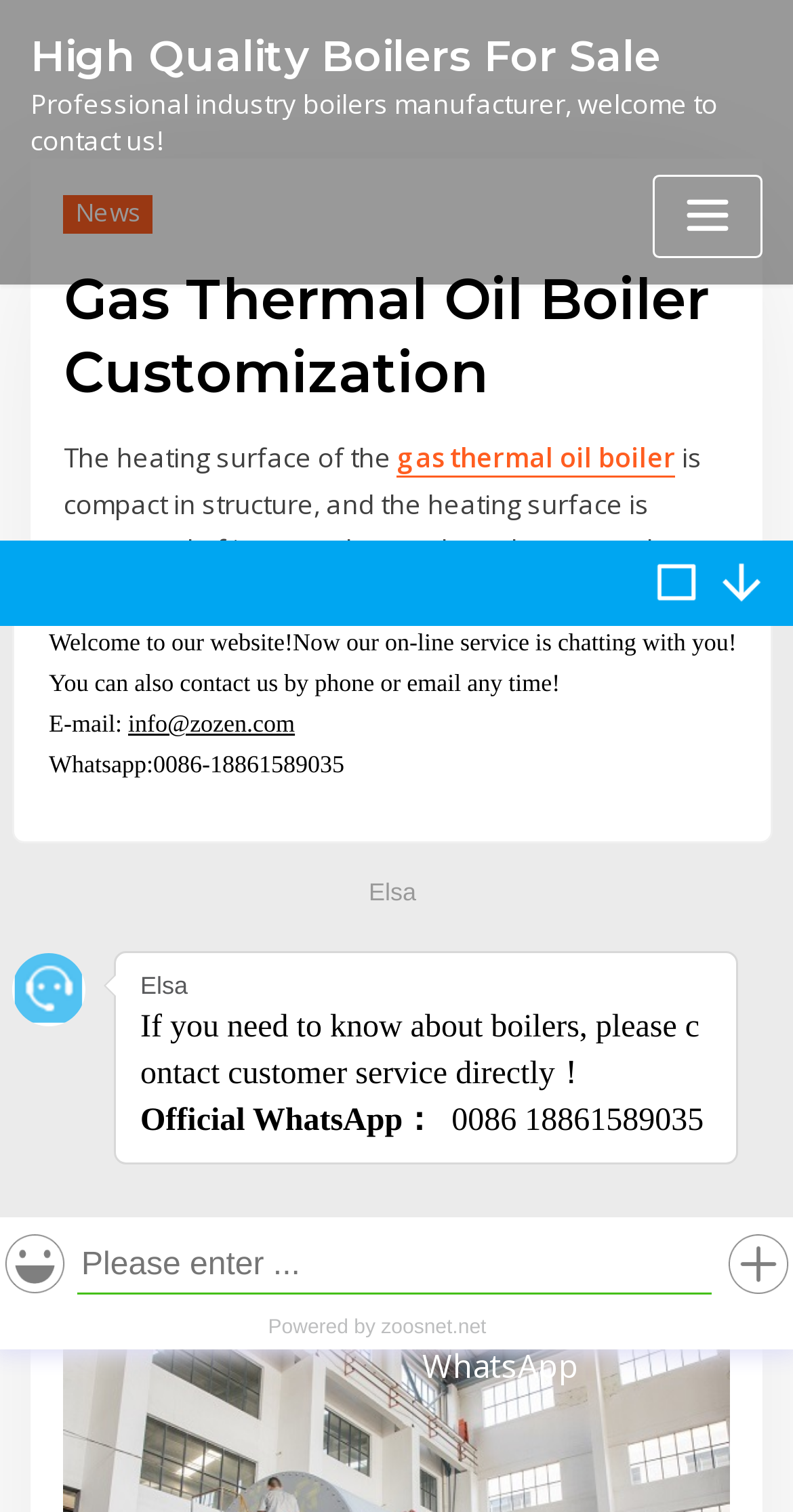Identify the title of the webpage and provide its text content.

High Quality Boilers For Sale